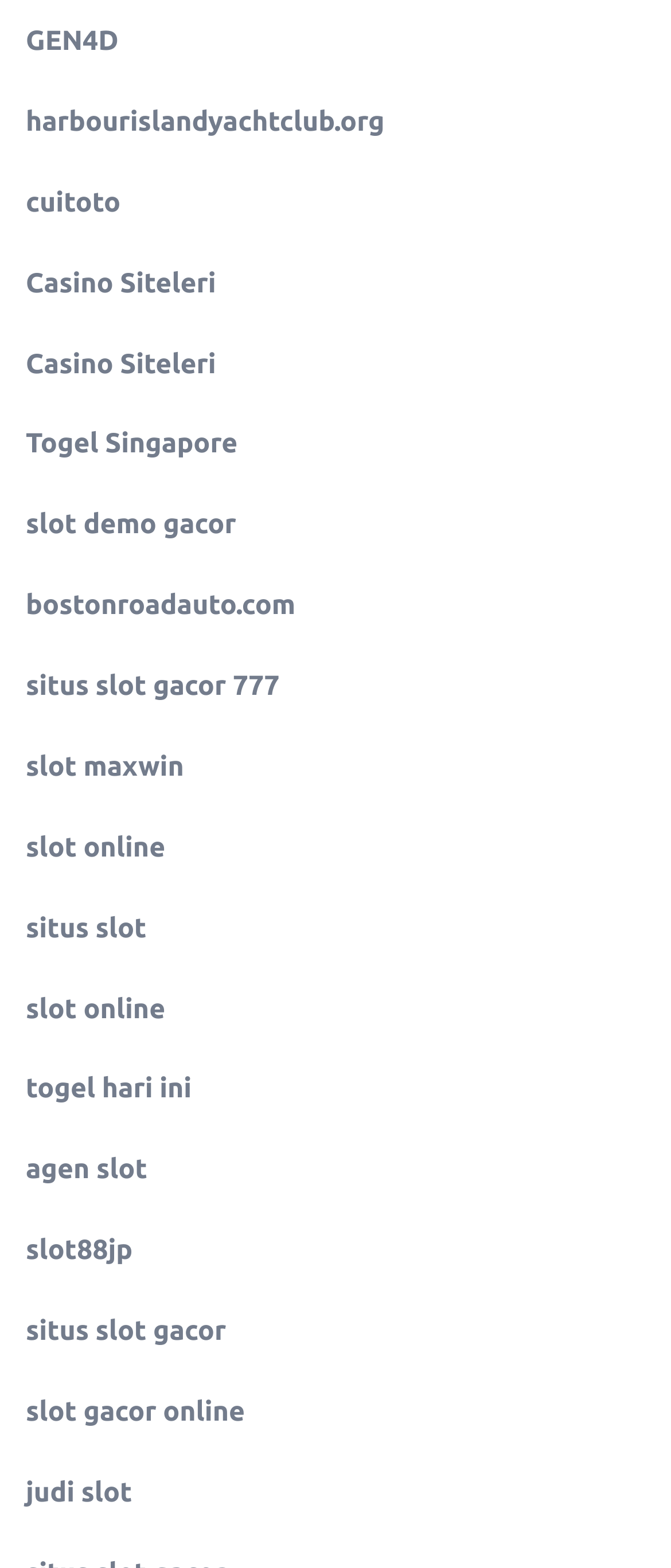Please pinpoint the bounding box coordinates for the region I should click to adhere to this instruction: "check out situs slot gacor 777".

[0.038, 0.428, 0.417, 0.448]